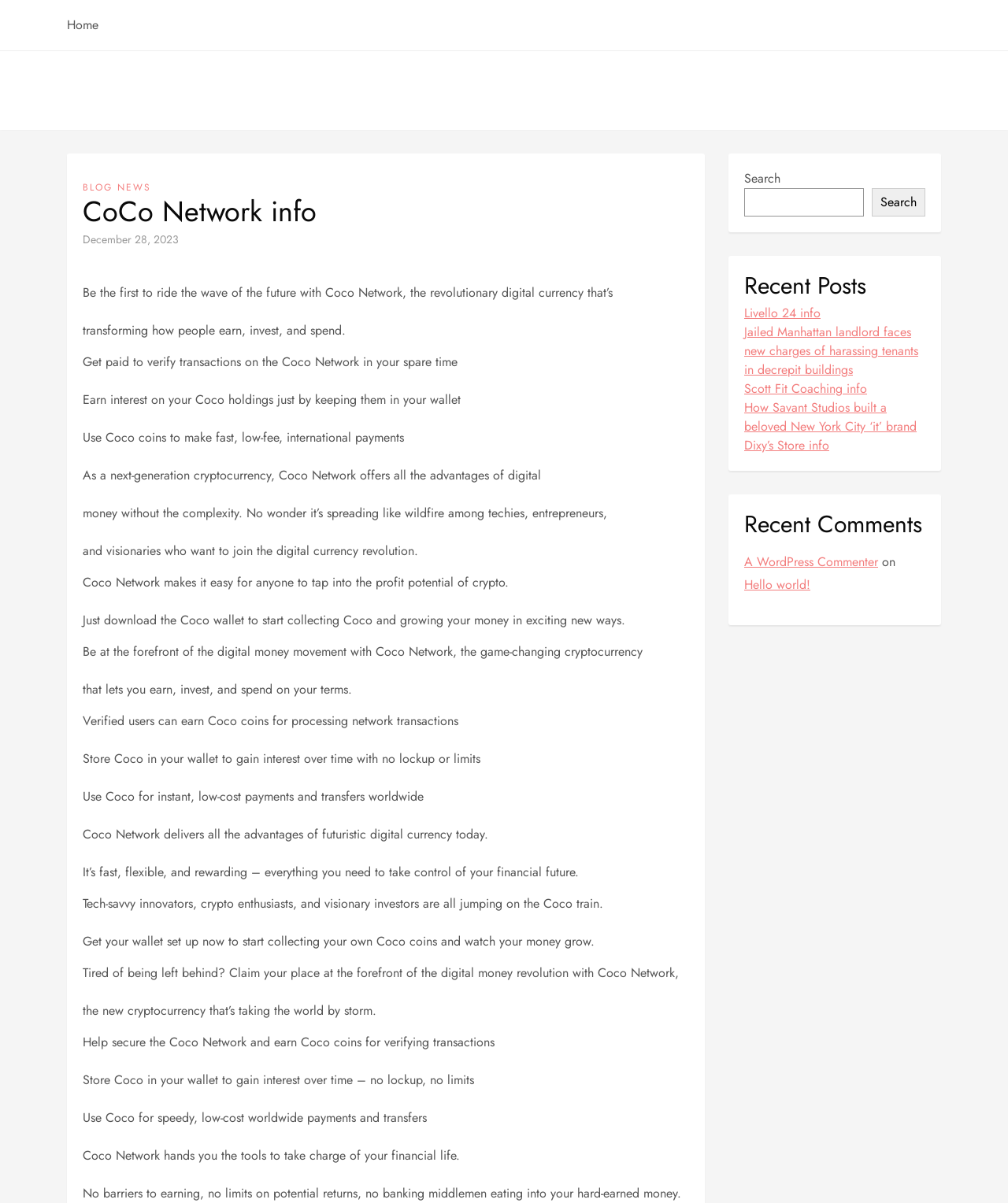Please extract and provide the main headline of the webpage.

CoCo Network info